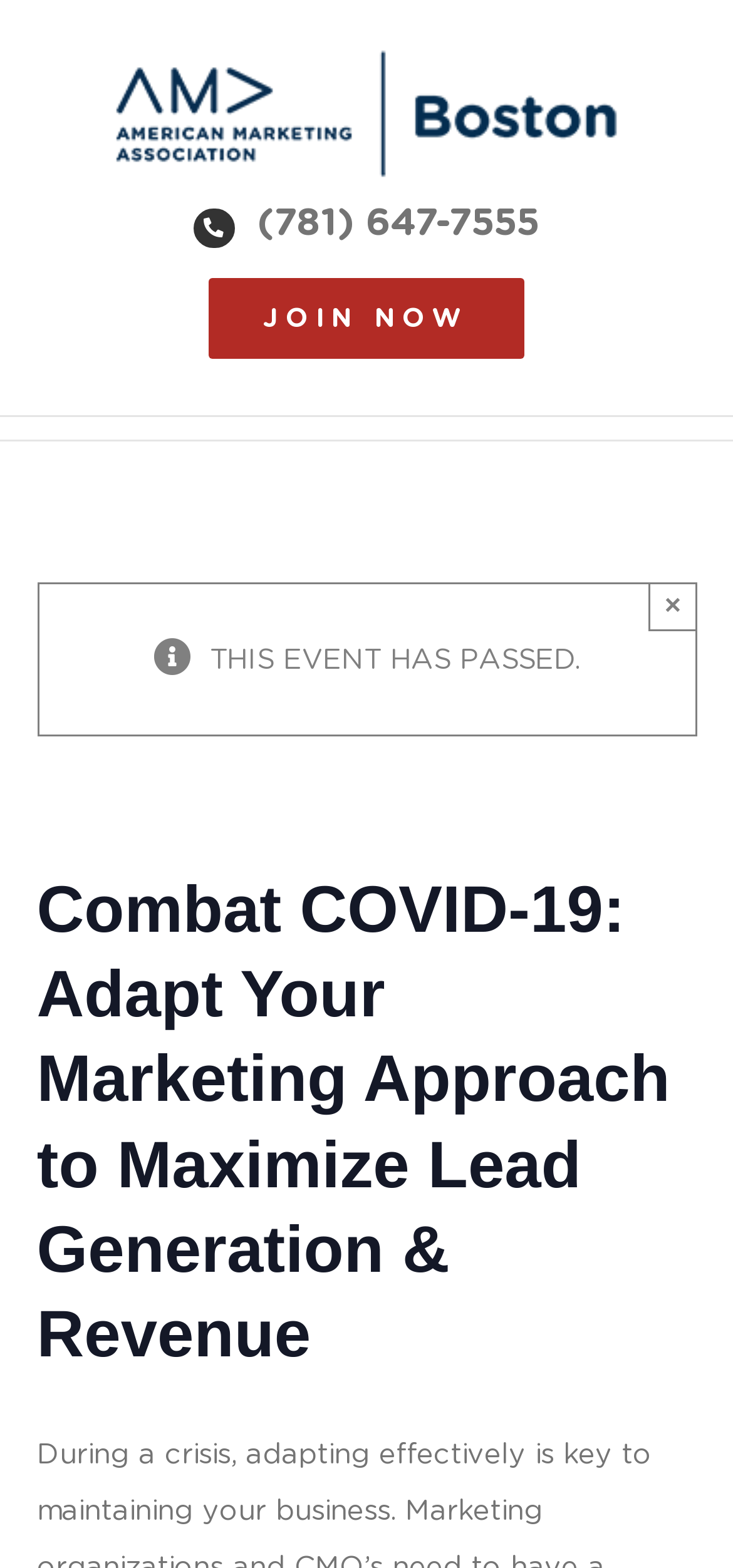Create a detailed narrative describing the layout and content of the webpage.

The webpage appears to be an event page from the American Marketing Association (AMA) Boston chapter, with a focus on adapting marketing strategies during the COVID-19 crisis. 

At the top left of the page, there is the AMA Boston logo, which is an image linked to the organization's website. Next to the logo, there is a heading with the phone number (781) 647-7555 and a "JOIN NOW" link. 

Below this section, there is an alert box with a prominent message stating "THIS EVENT HAS PASSED." This box also contains a "Close" button with an "×" symbol. 

The main content of the page is headed by a title "Combat COVID-19: Adapt Your Marketing Approach to Maximize Lead Generation & Revenue", which spans almost the entire width of the page. 

At the bottom right of the page, there is a "Go to Top" link with an upward arrow icon, allowing users to quickly navigate back to the top of the page.